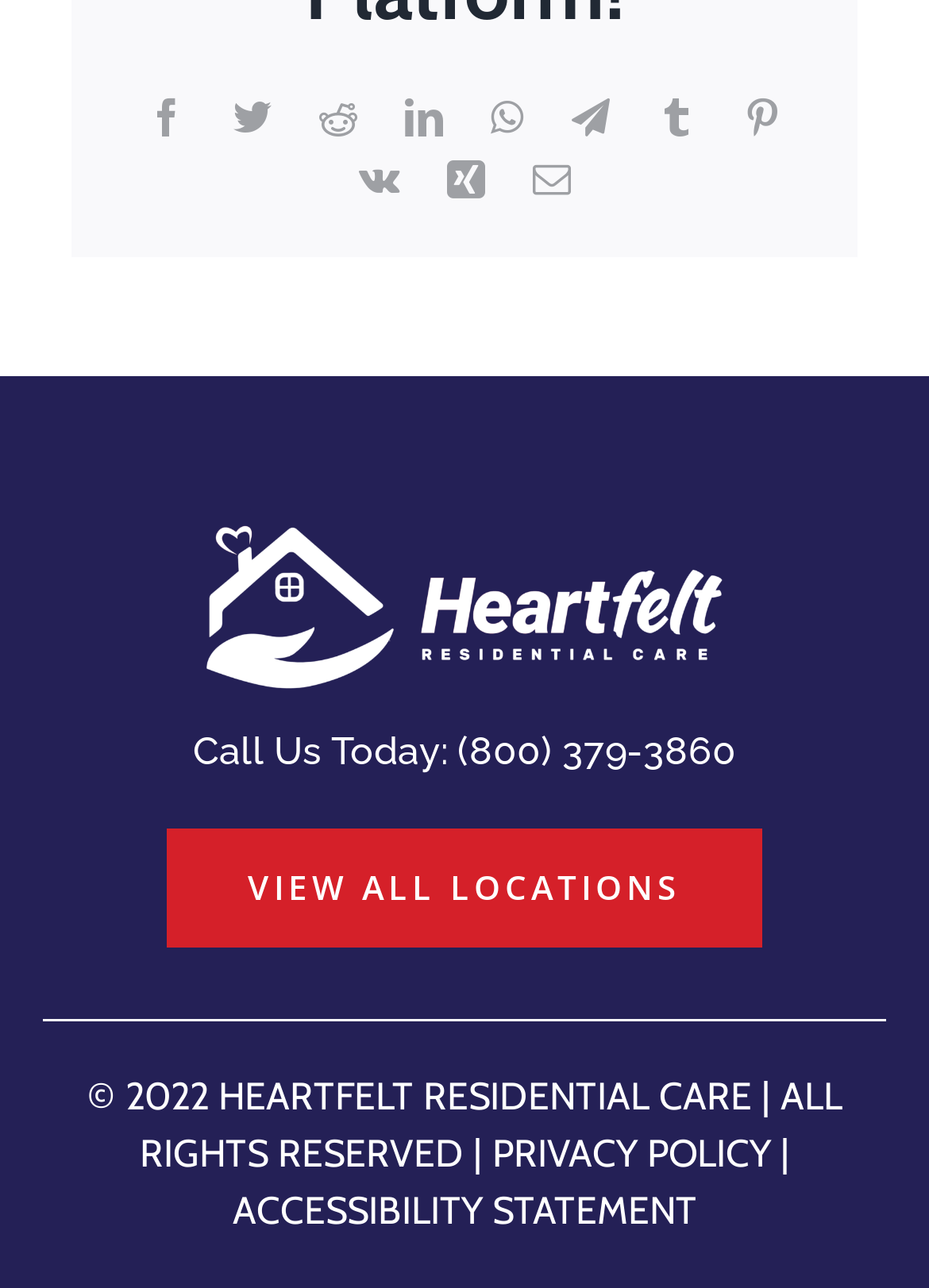Predict the bounding box coordinates of the area that should be clicked to accomplish the following instruction: "Call us today". The bounding box coordinates should consist of four float numbers between 0 and 1, i.e., [left, top, right, bottom].

[0.208, 0.566, 0.792, 0.601]